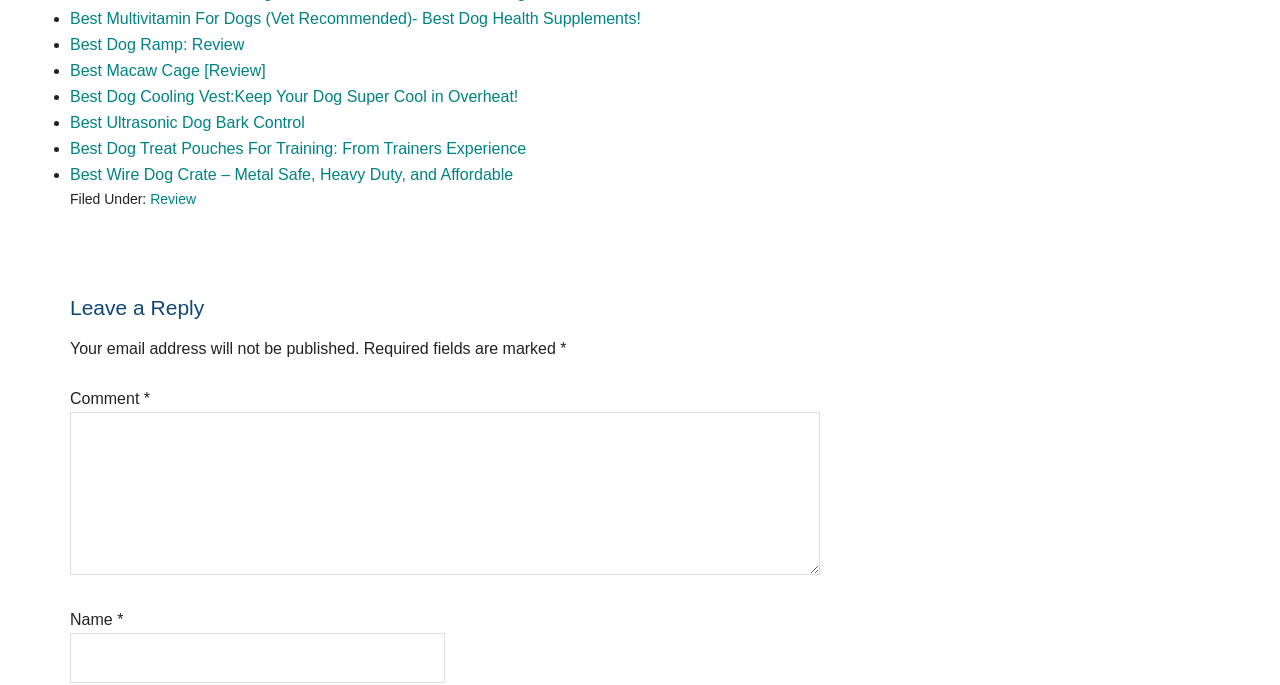Please provide a brief answer to the question using only one word or phrase: 
What is the purpose of the 'Leave a Reply' section?

To comment